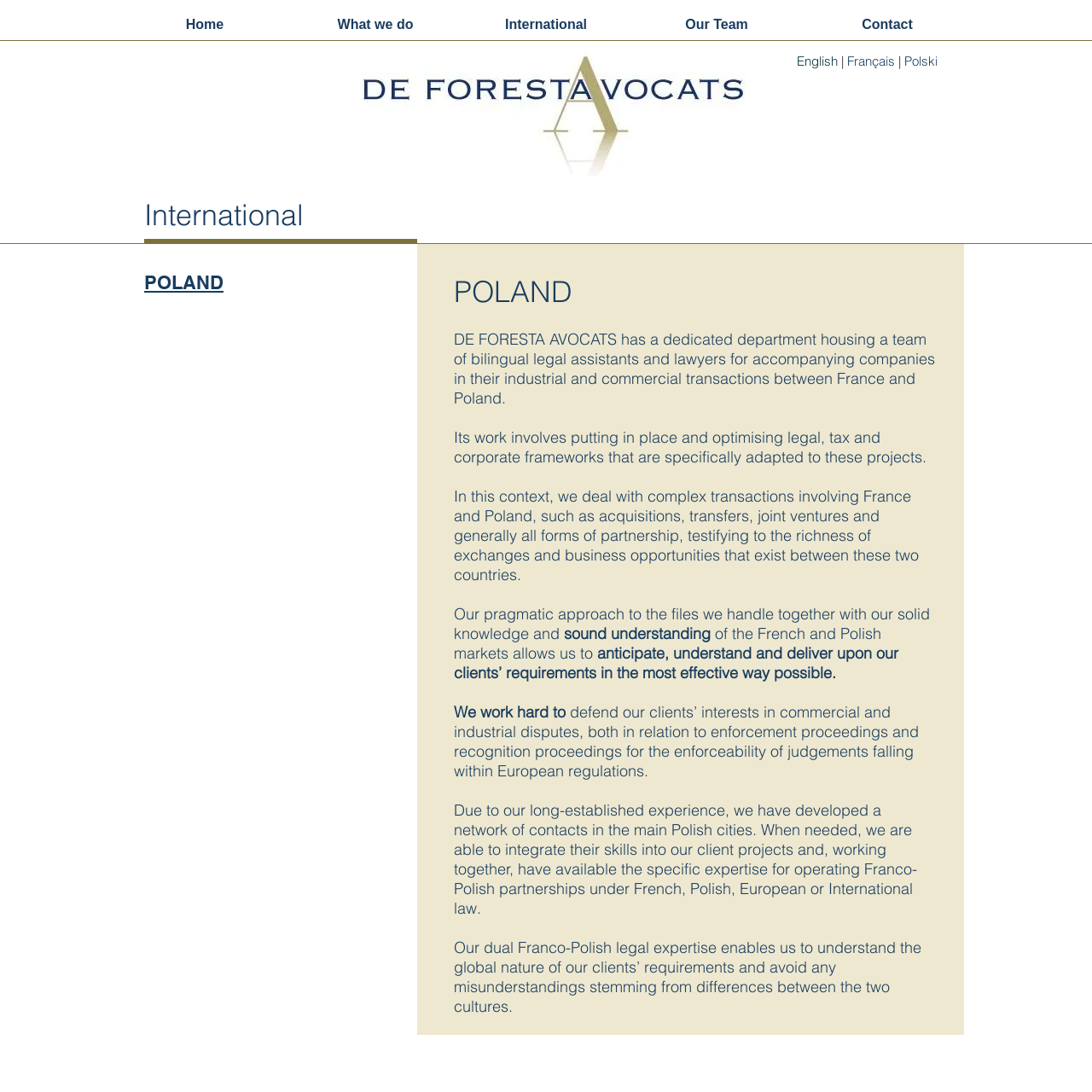Please provide a short answer using a single word or phrase for the question:
How many languages can be switched to?

3